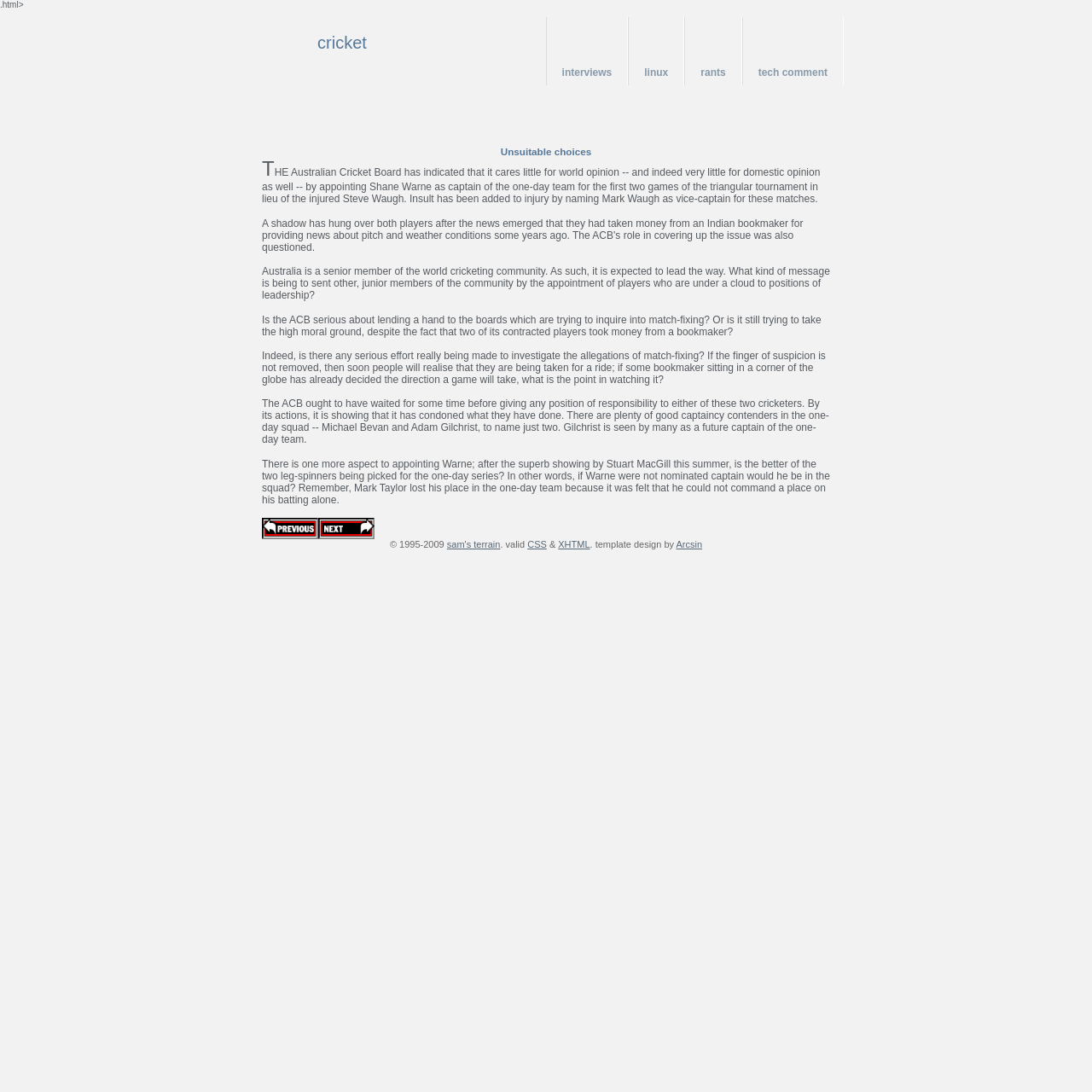Provide your answer in one word or a succinct phrase for the question: 
What is the year range of the copyright notice?

1995-2009